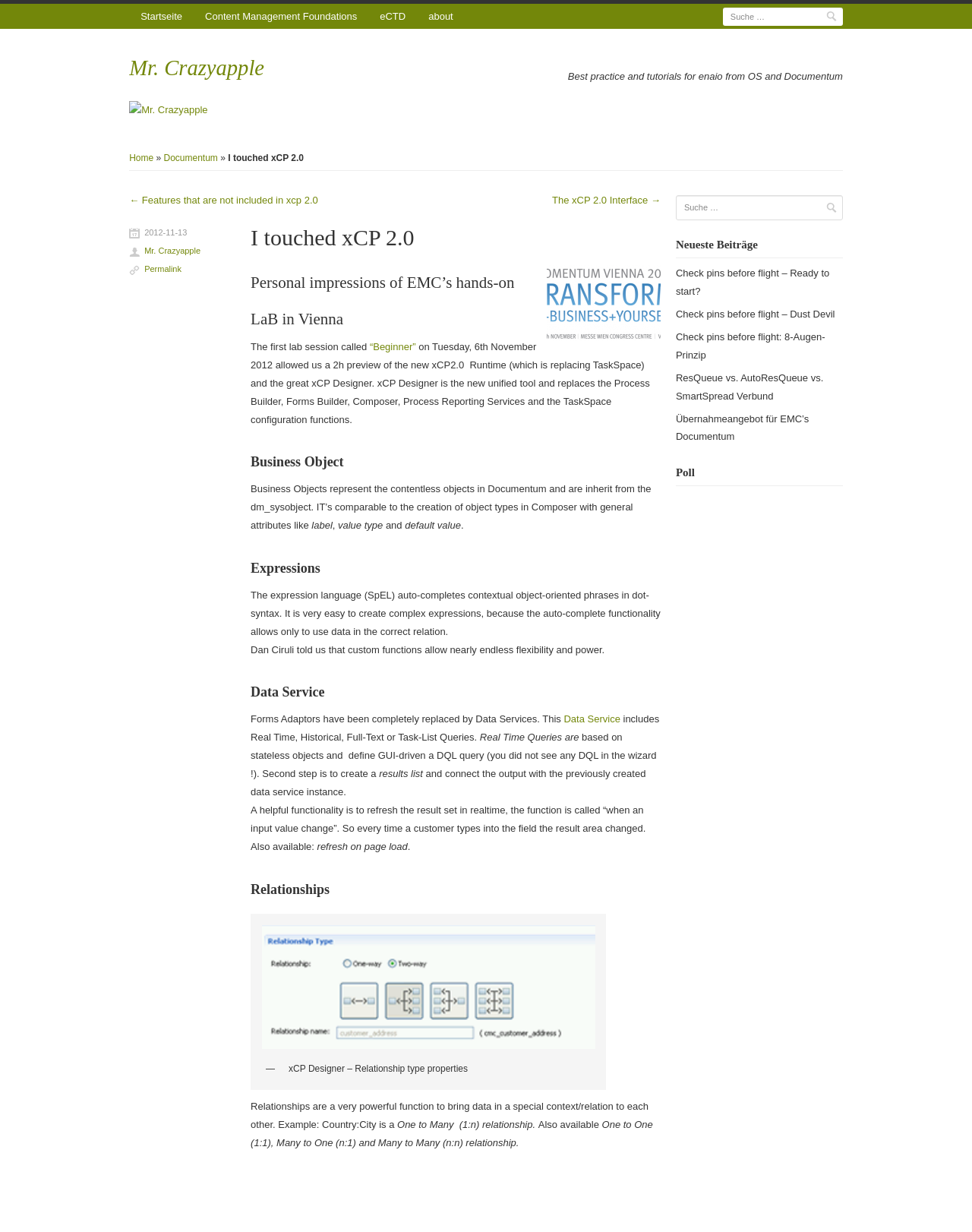Answer the question using only one word or a concise phrase: What is the purpose of the search box?

To search the website